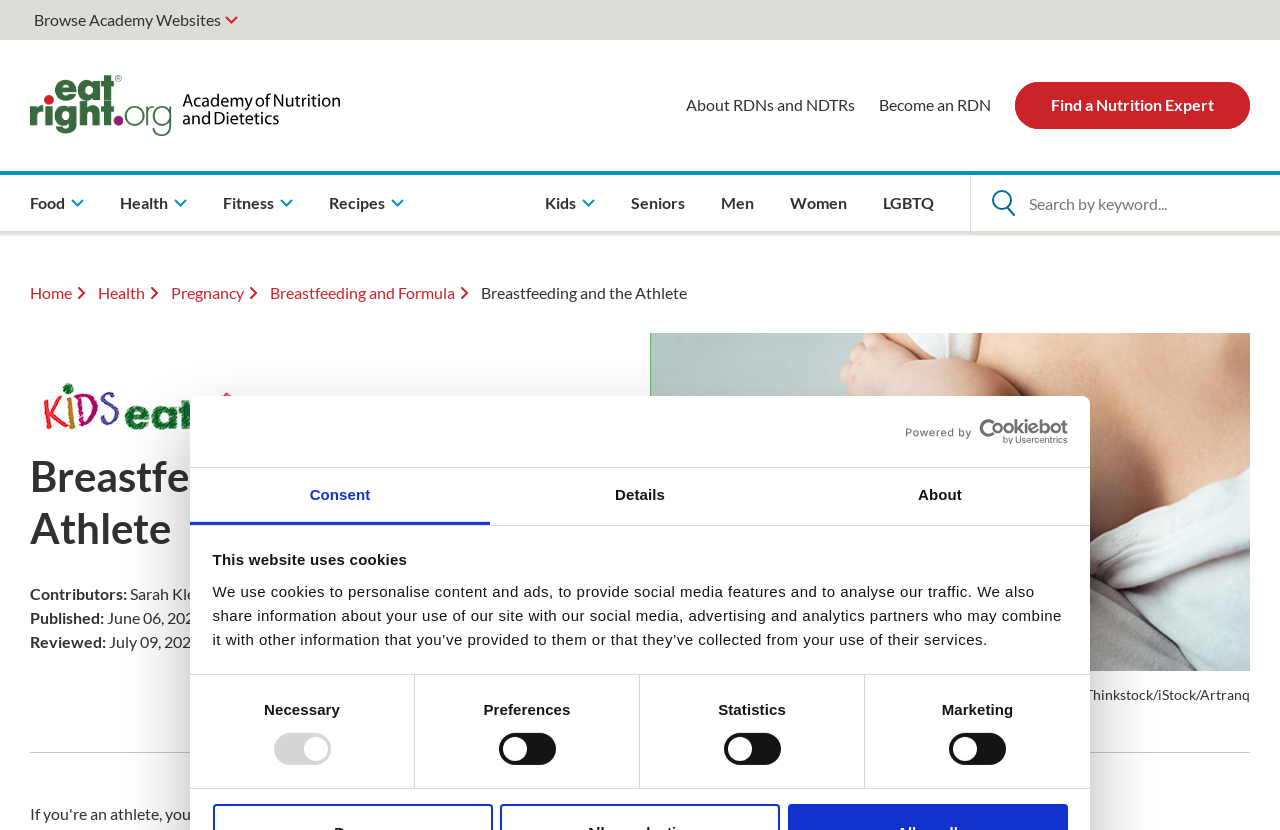Bounding box coordinates must be specified in the format (top-left x, top-left y, bottom-right x, bottom-right y). All values should be floating point numbers between 0 and 1. What are the bounding box coordinates of the UI element described as: a 21-yard TD run

None